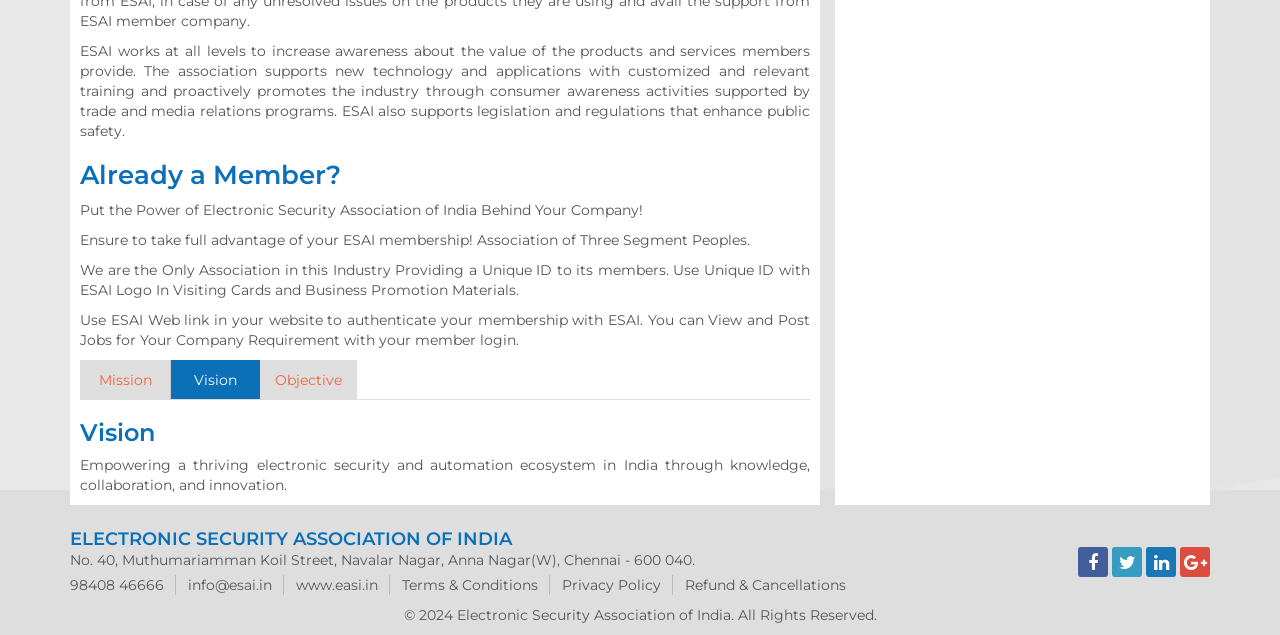Please provide a brief answer to the following inquiry using a single word or phrase:
Where is ESAI located?

Chennai